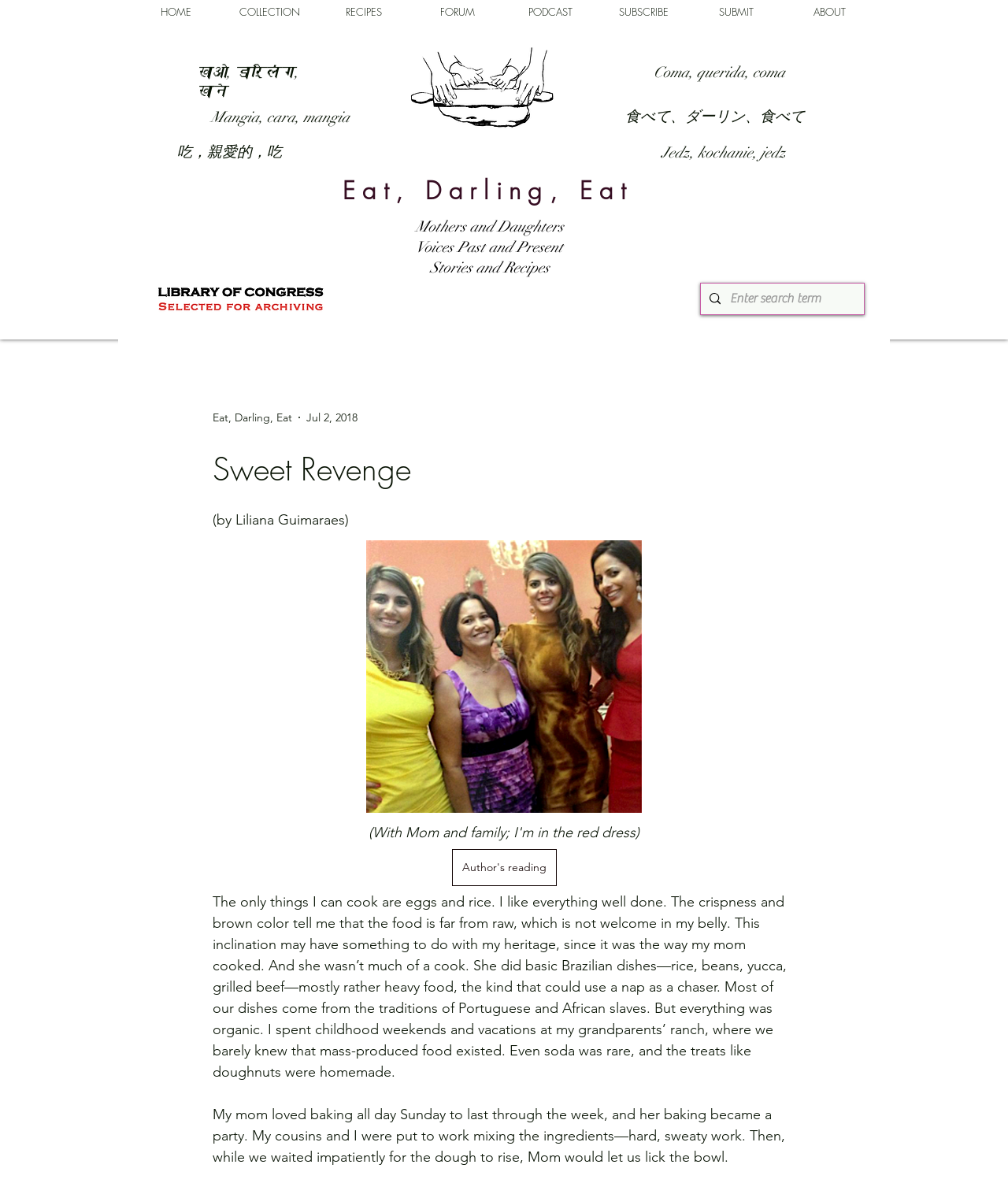Identify the bounding box coordinates for the region of the element that should be clicked to carry out the instruction: "Click the HOME link". The bounding box coordinates should be four float numbers between 0 and 1, i.e., [left, top, right, bottom].

[0.128, 0.0, 0.221, 0.02]